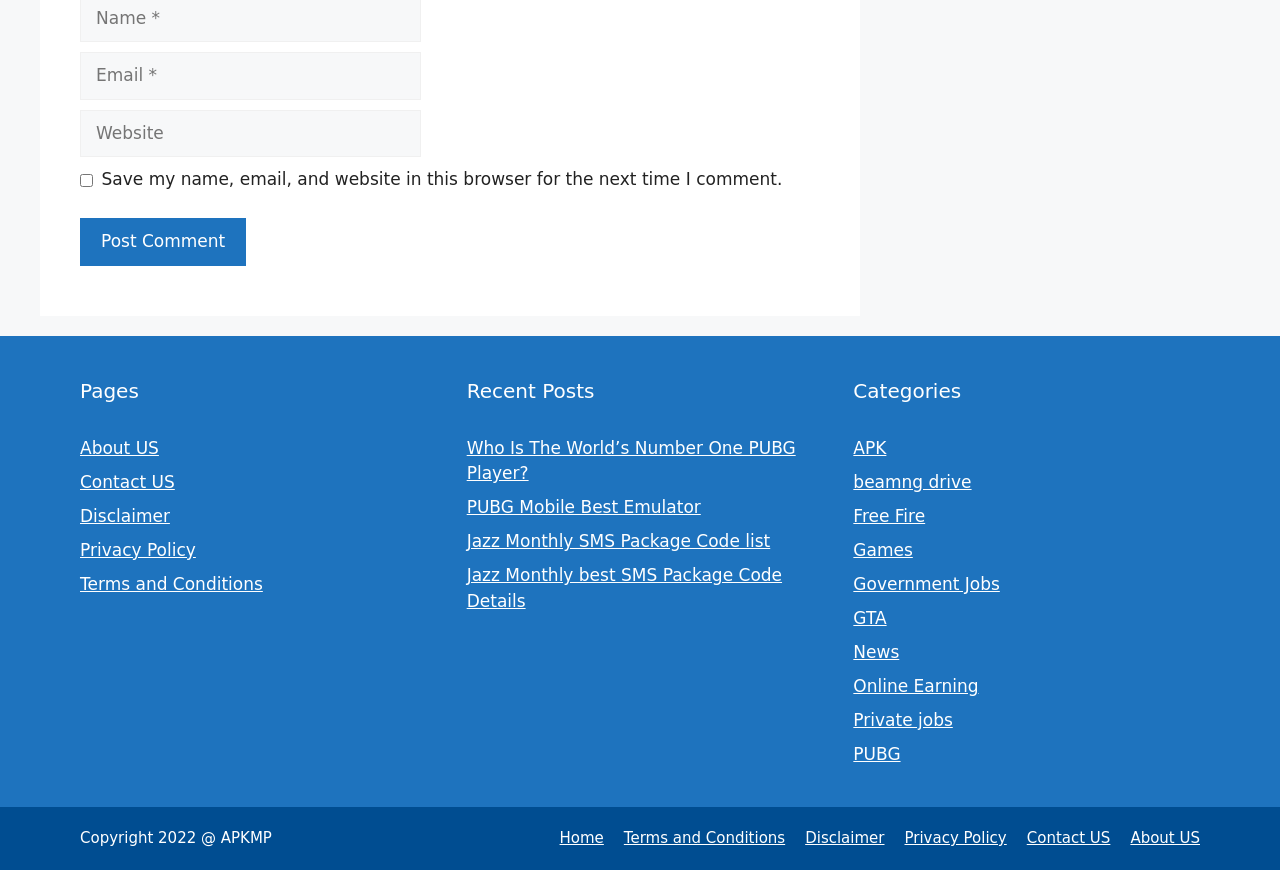Determine the bounding box coordinates of the area to click in order to meet this instruction: "Enter email address".

[0.062, 0.06, 0.329, 0.115]